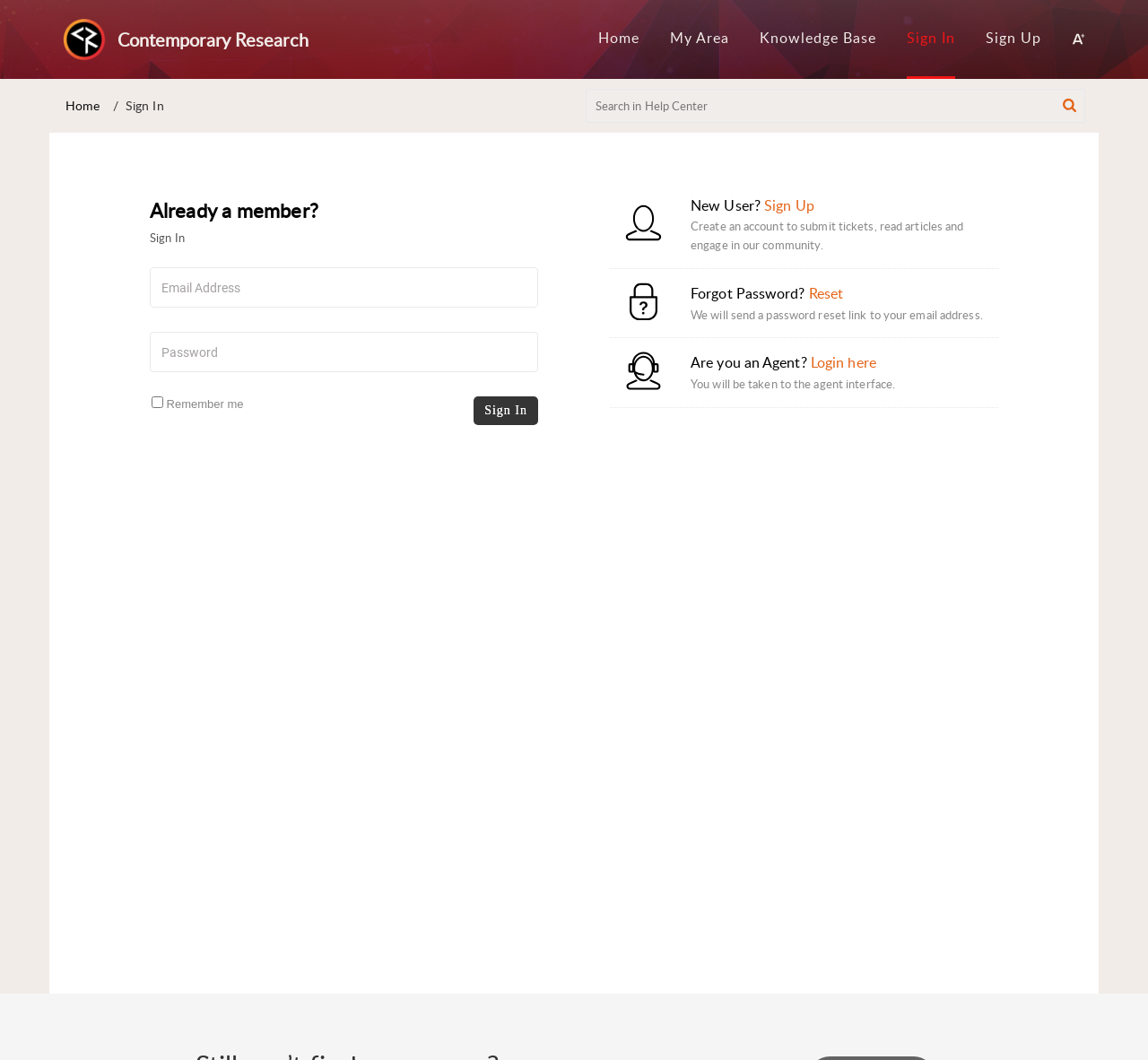Could you provide the bounding box coordinates for the portion of the screen to click to complete this instruction: "Reset password"?

[0.704, 0.267, 0.735, 0.286]